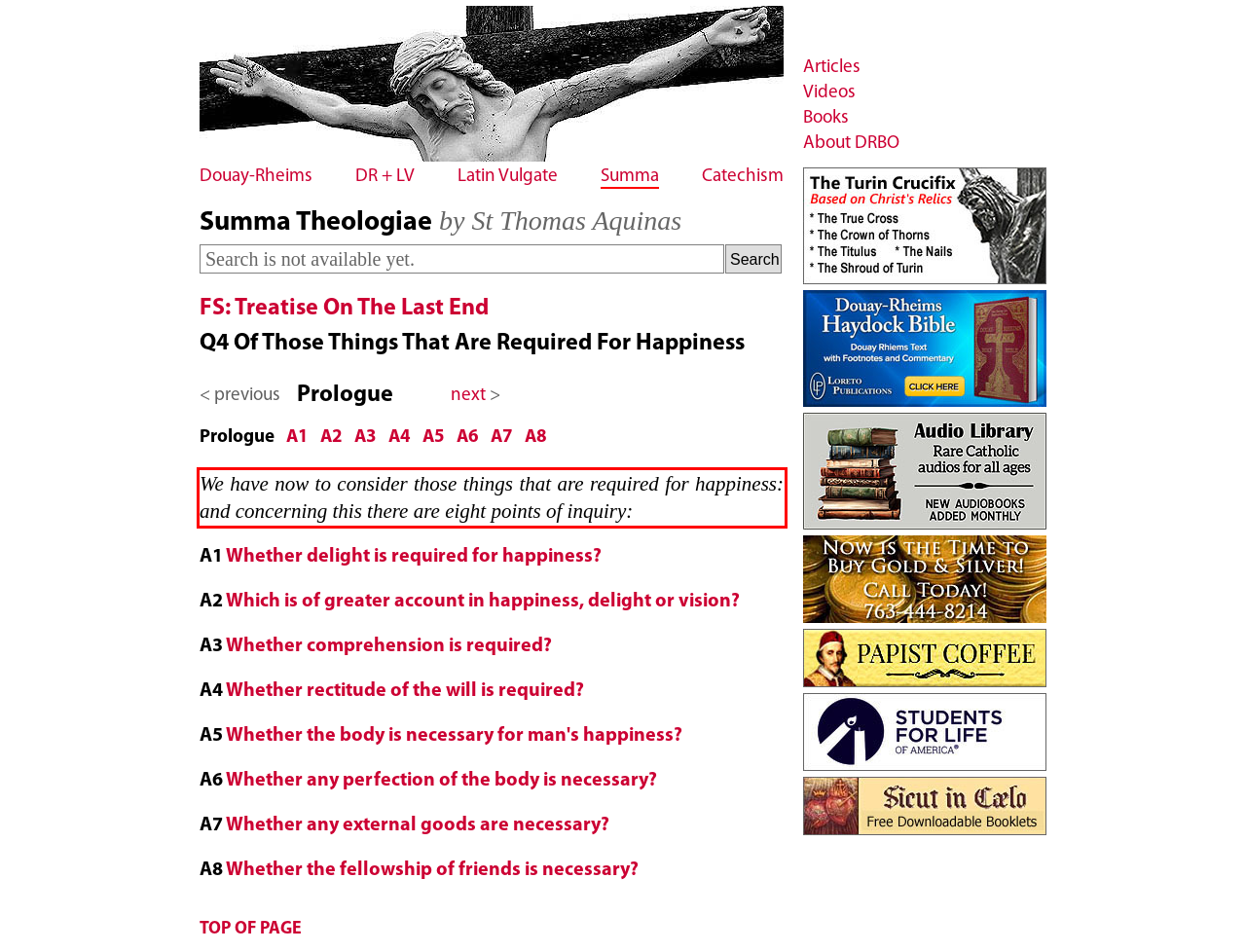Please identify and extract the text content from the UI element encased in a red bounding box on the provided webpage screenshot.

We have now to consider those things that are required for happiness: and concerning this there are eight points of inquiry: